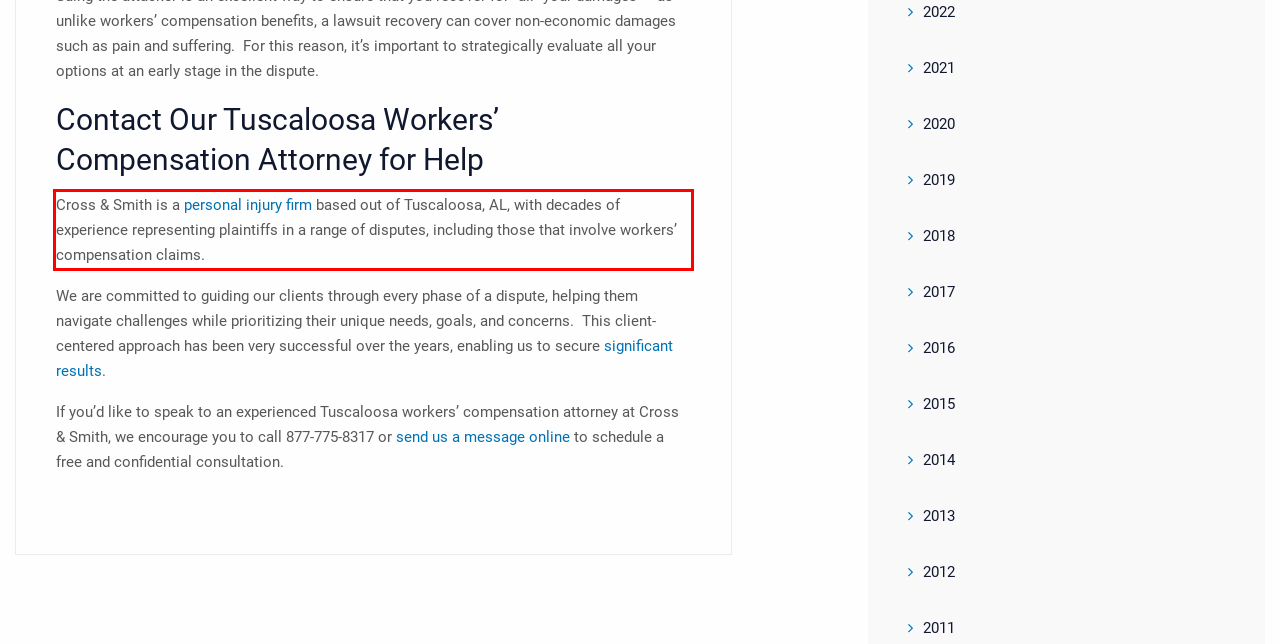Within the screenshot of the webpage, there is a red rectangle. Please recognize and generate the text content inside this red bounding box.

Cross & Smith is a personal injury firm based out of Tuscaloosa, AL, with decades of experience representing plaintiffs in a range of disputes, including those that involve workers’ compensation claims.